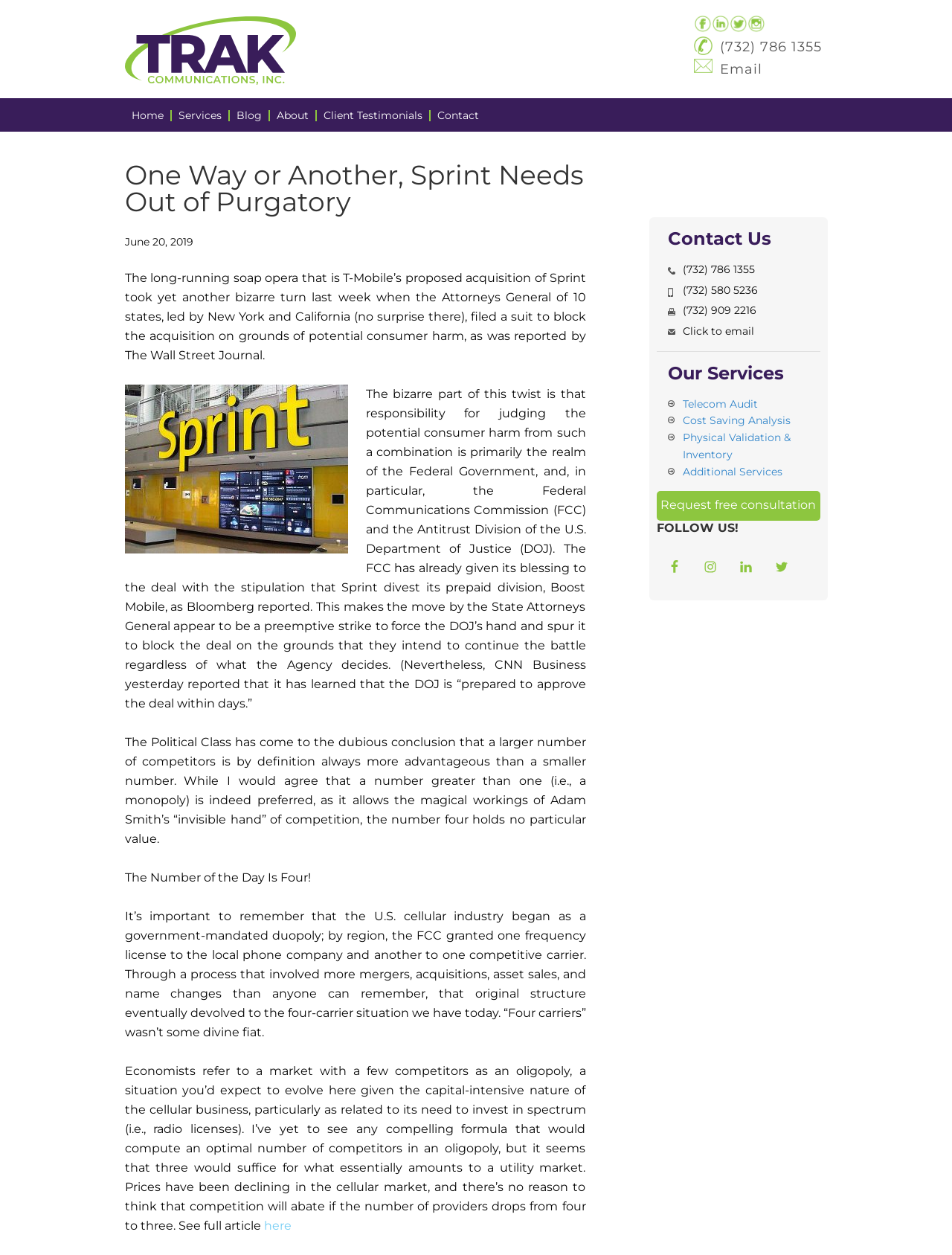Please find the bounding box coordinates of the section that needs to be clicked to achieve this instruction: "Click on the 'Home' link".

[0.138, 0.088, 0.171, 0.097]